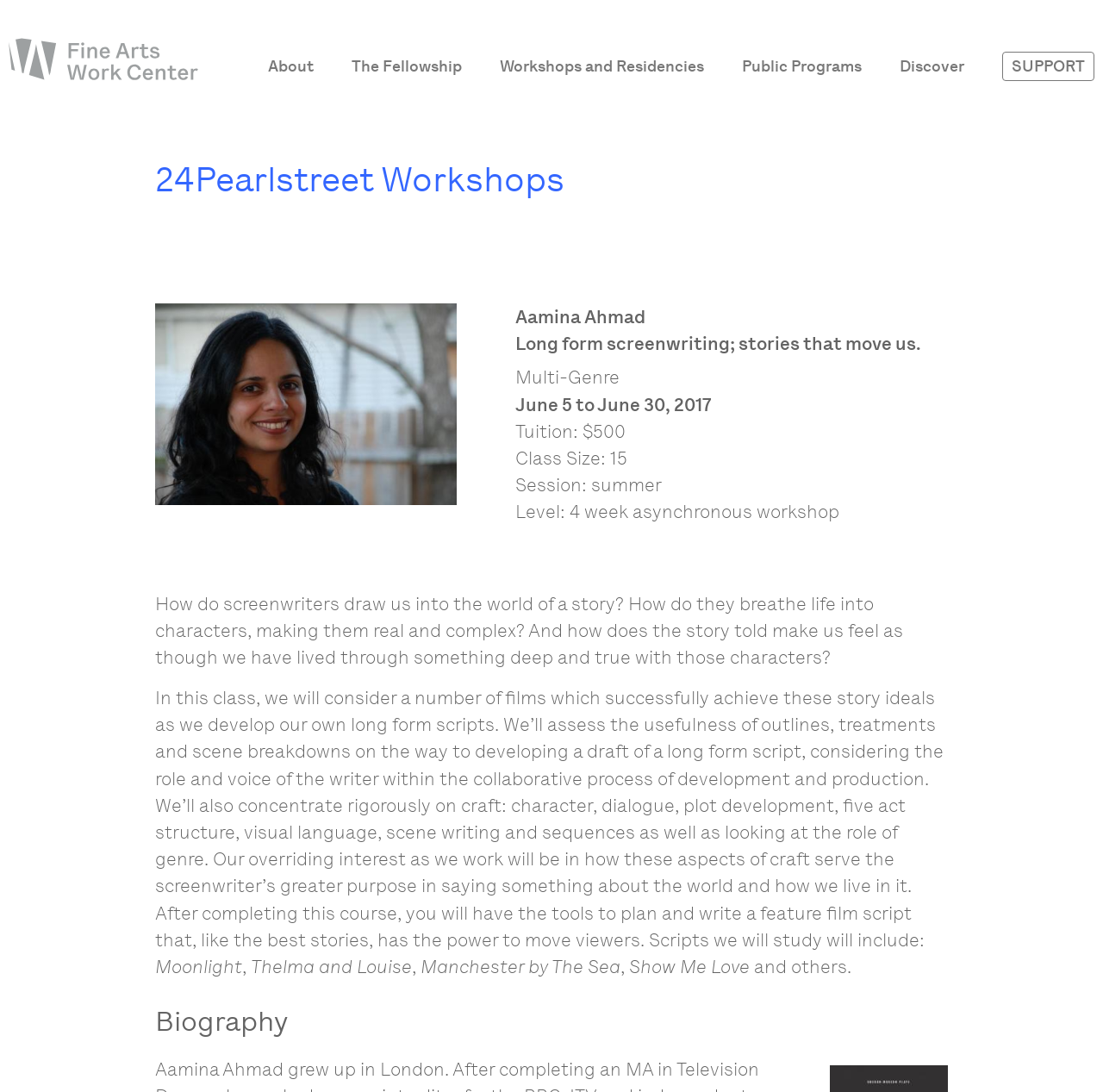Please find the bounding box coordinates for the clickable element needed to perform this instruction: "Click on the 'Workshops and Residencies' link".

[0.453, 0.051, 0.638, 0.07]